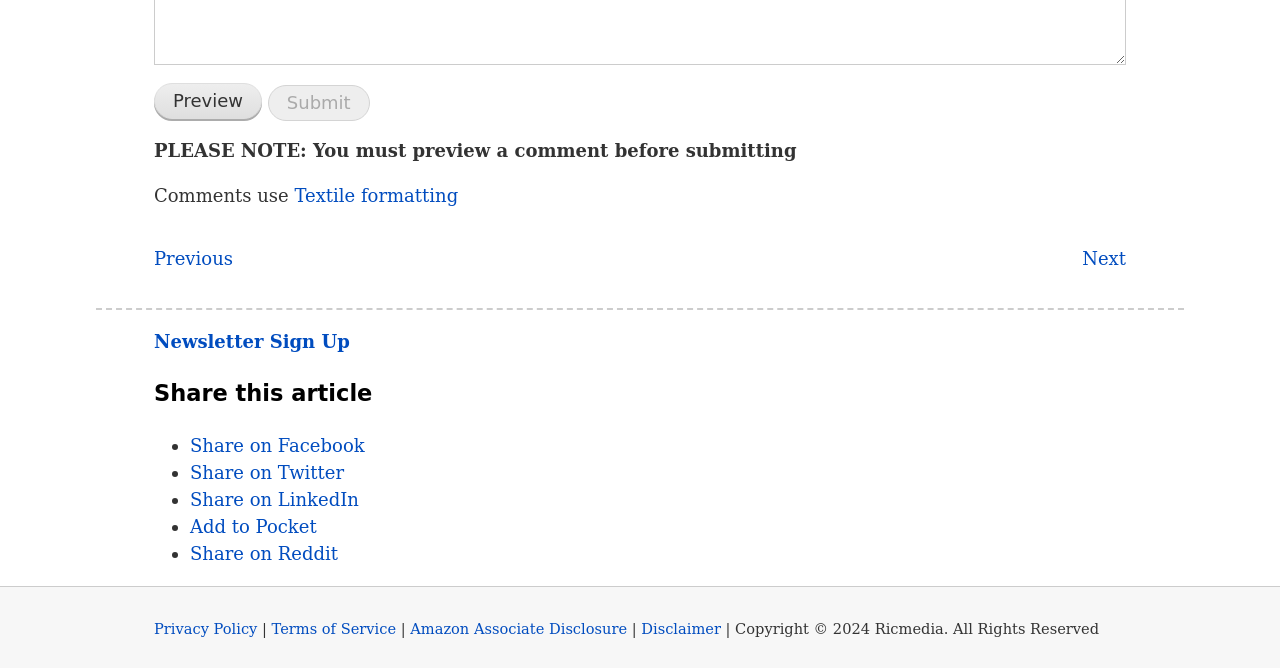What is the copyright year of Ricmedia?
Based on the screenshot, respond with a single word or phrase.

2024